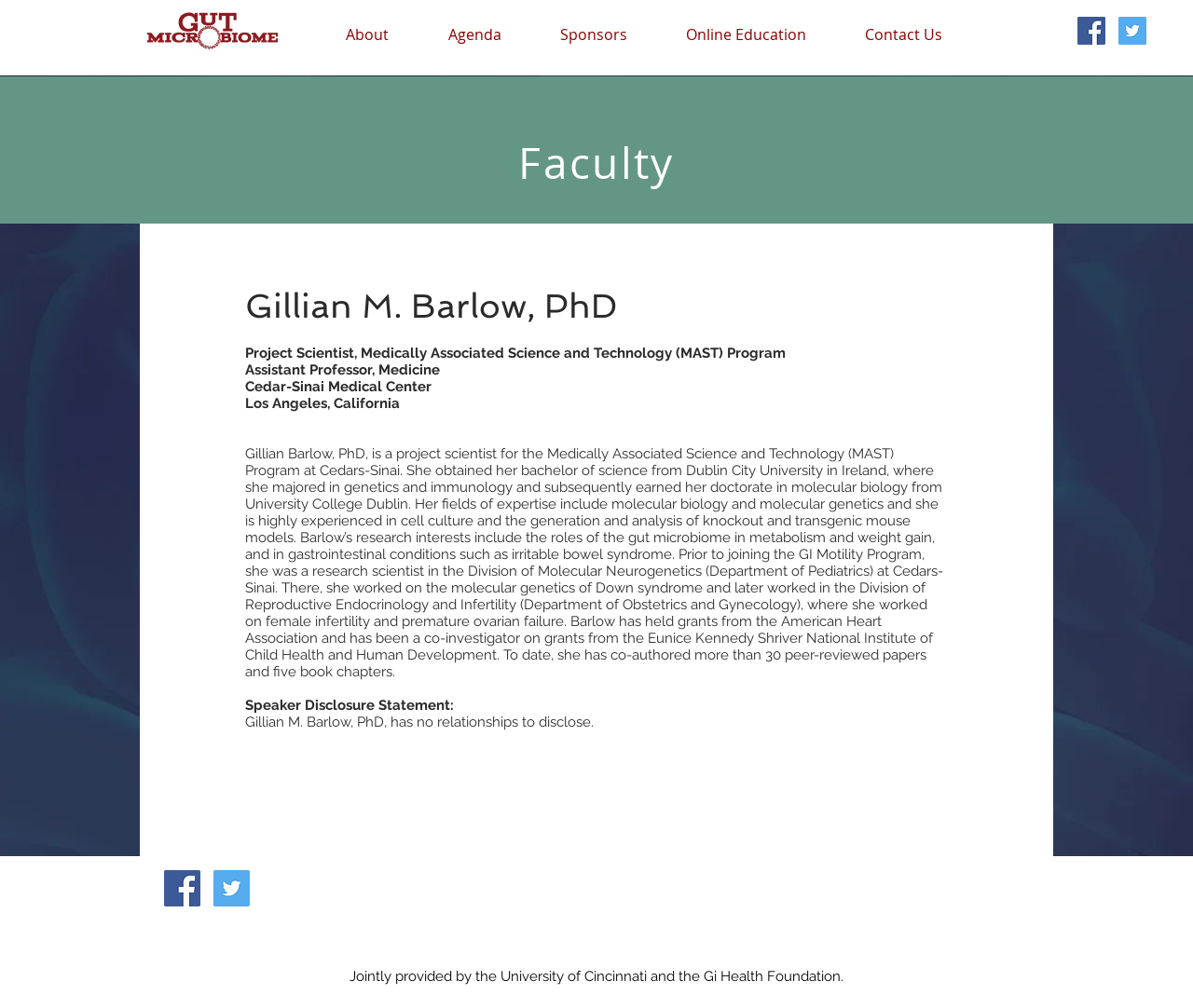Pinpoint the bounding box coordinates of the area that should be clicked to complete the following instruction: "Go to the 'HOME' page". The coordinates must be given as four float numbers between 0 and 1, i.e., [left, top, right, bottom].

None